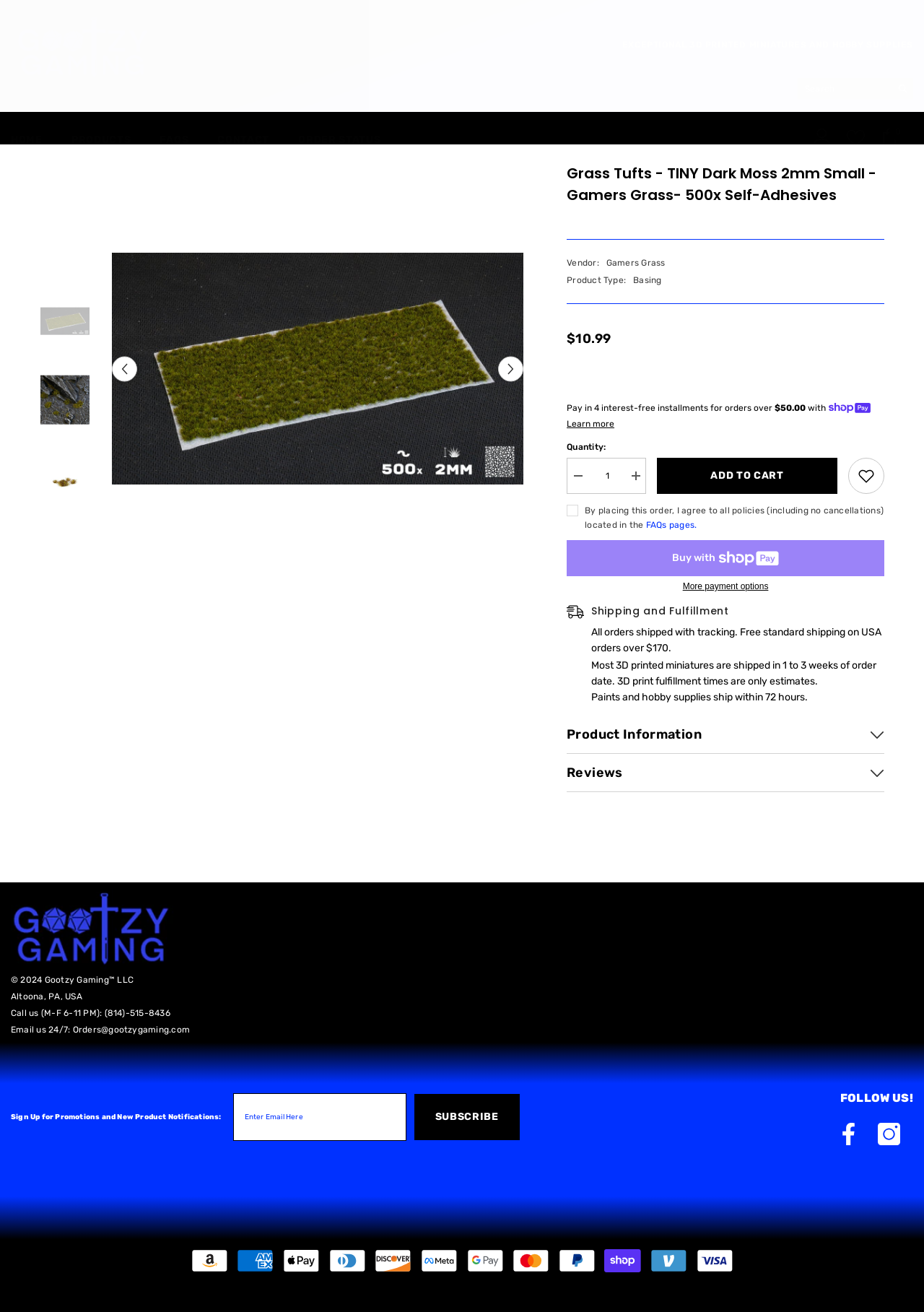Please provide a brief answer to the following inquiry using a single word or phrase:
What is the estimated shipping time for 3D printed miniatures?

1 to 3 weeks